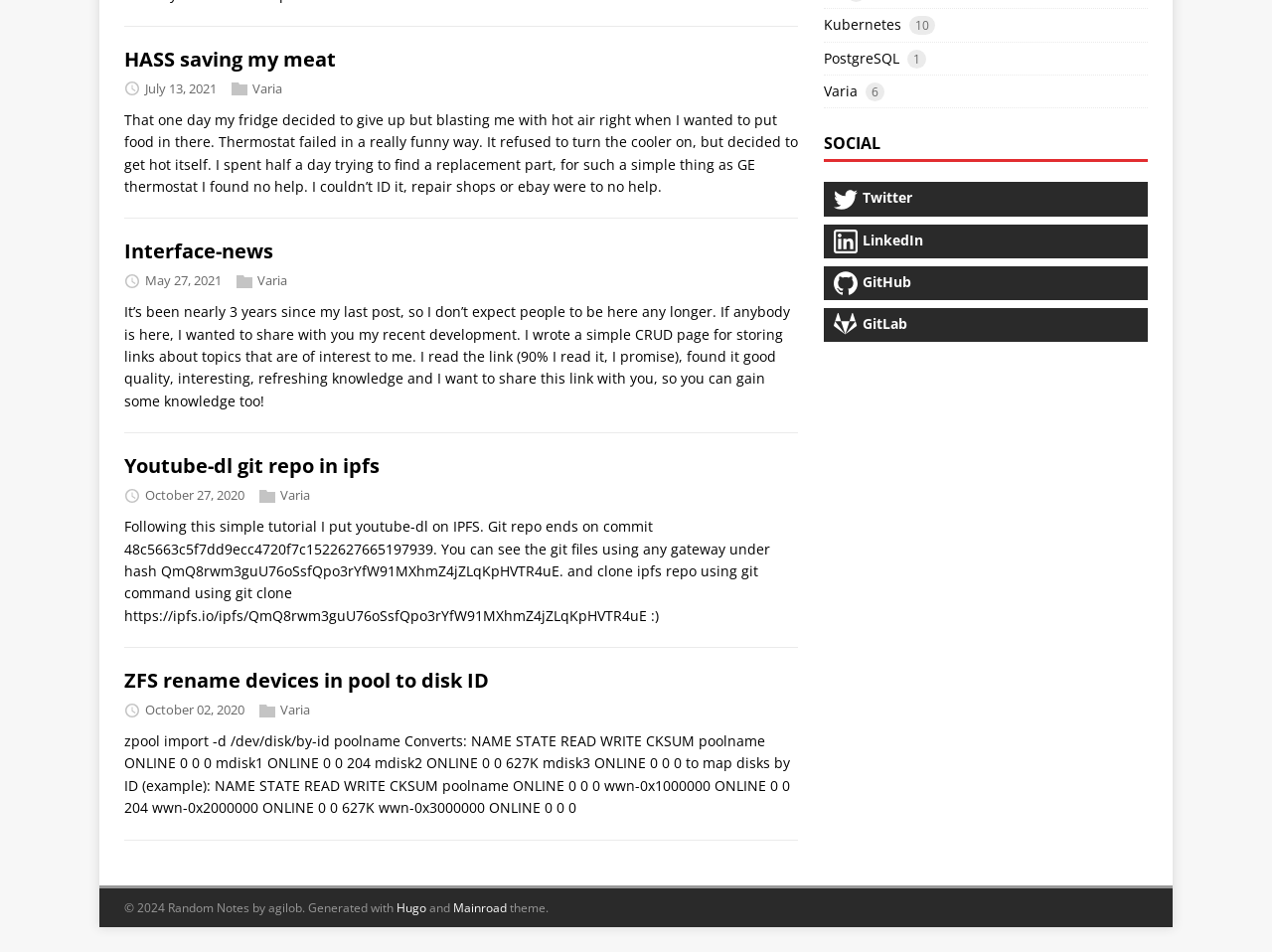Using the provided description: "HASS saving my meat", find the bounding box coordinates of the corresponding UI element. The output should be four float numbers between 0 and 1, in the format [left, top, right, bottom].

[0.098, 0.048, 0.264, 0.076]